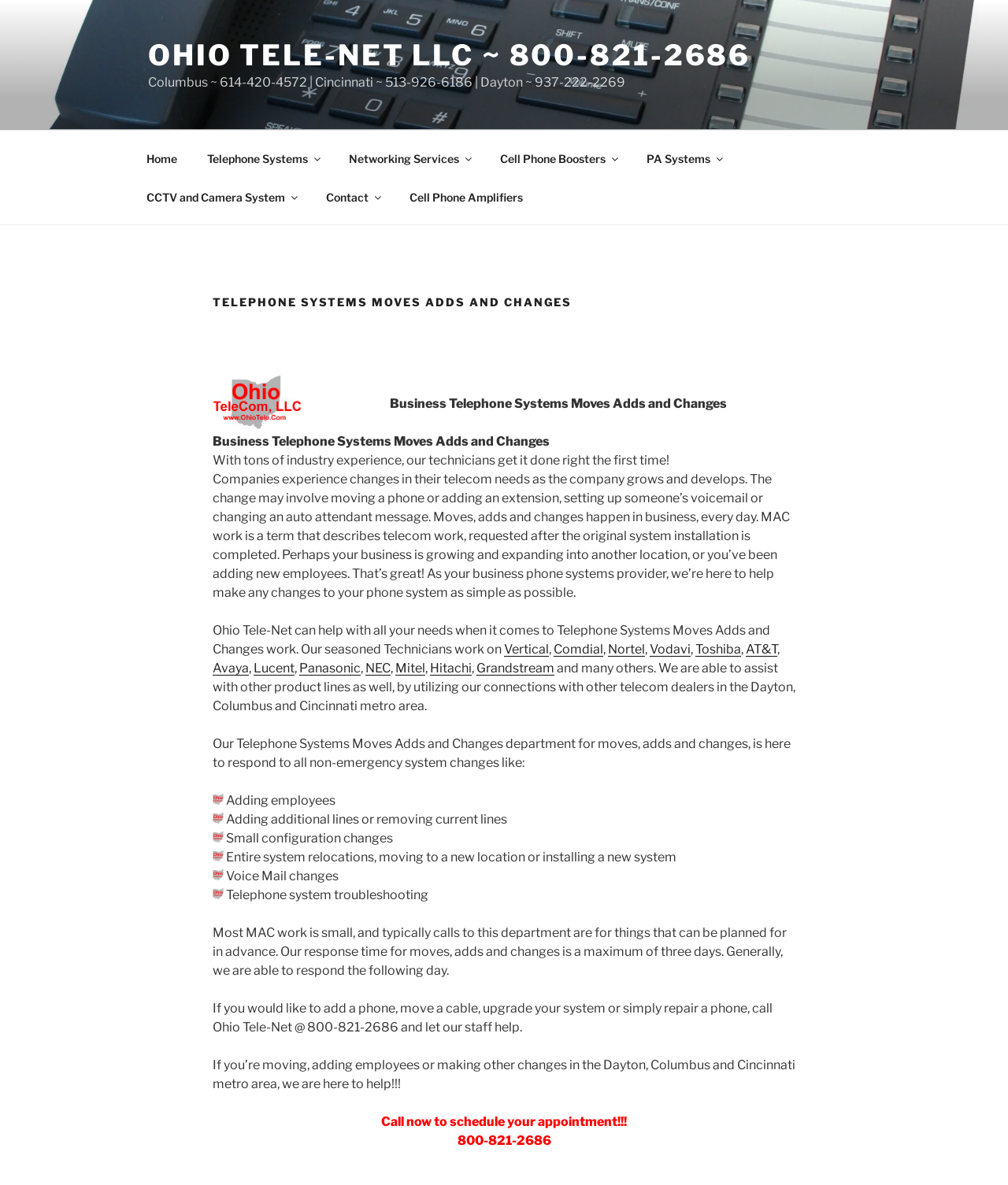Please extract and provide the main headline of the webpage.

TELEPHONE SYSTEMS MOVES ADDS AND CHANGES